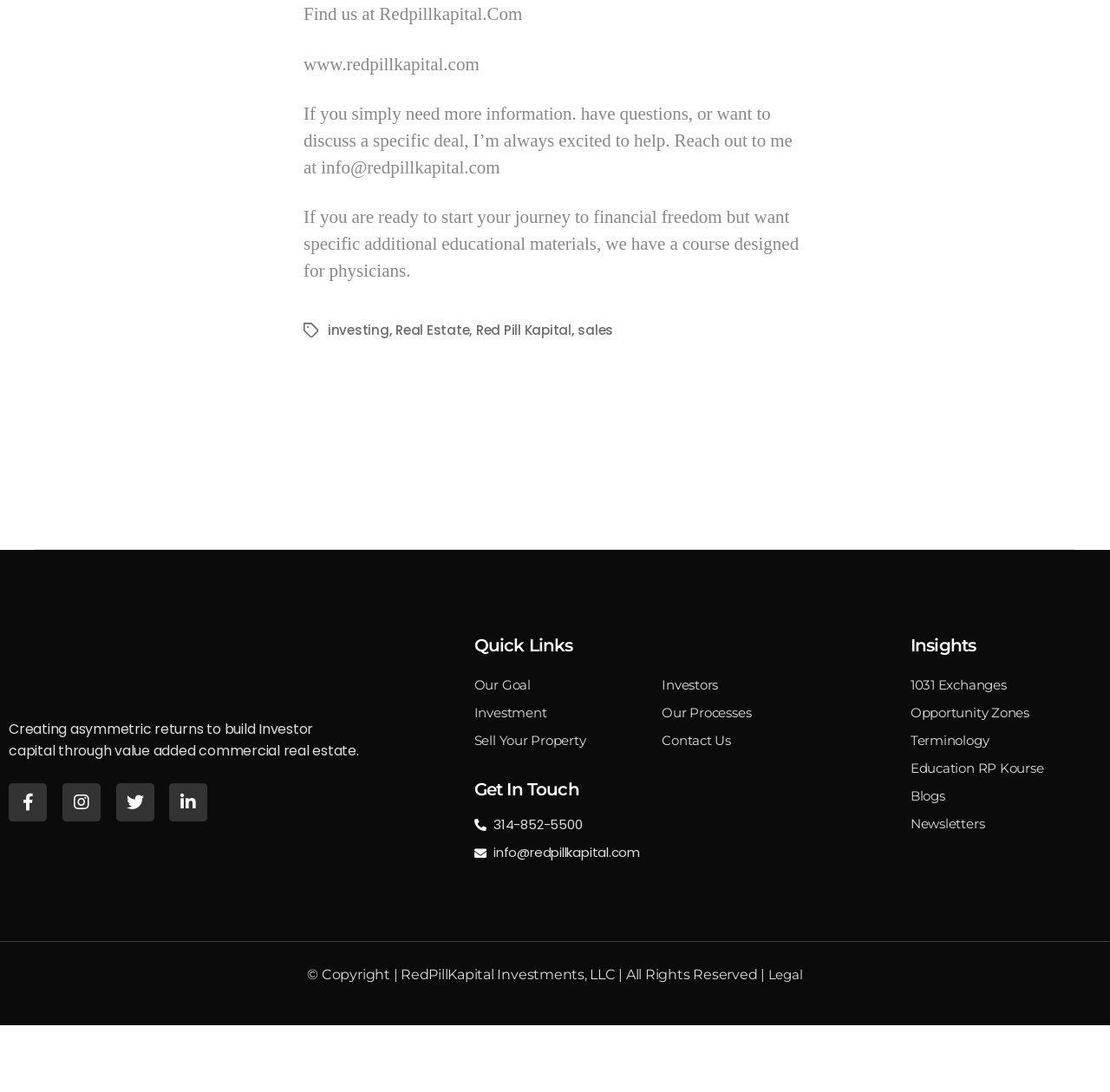Locate the bounding box coordinates of the area to click to fulfill this instruction: "Learn about '1031 Exchanges'". The bounding box should be presented as four float numbers between 0 and 1, in the order [left, top, right, bottom].

[0.82, 0.674, 0.989, 0.699]